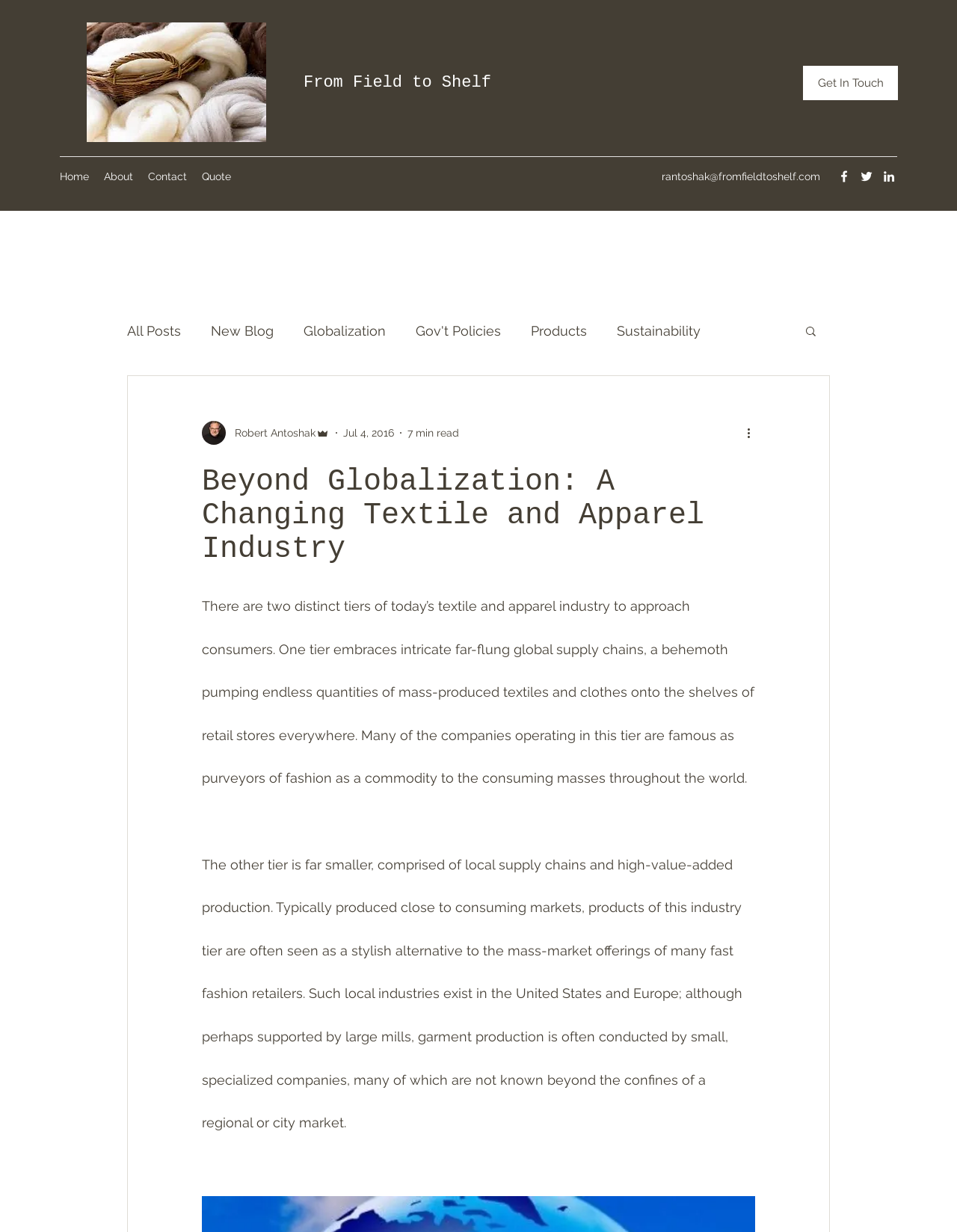Using the description "rantoshak@fromfieldtoshelf.com", locate and provide the bounding box of the UI element.

[0.691, 0.138, 0.857, 0.148]